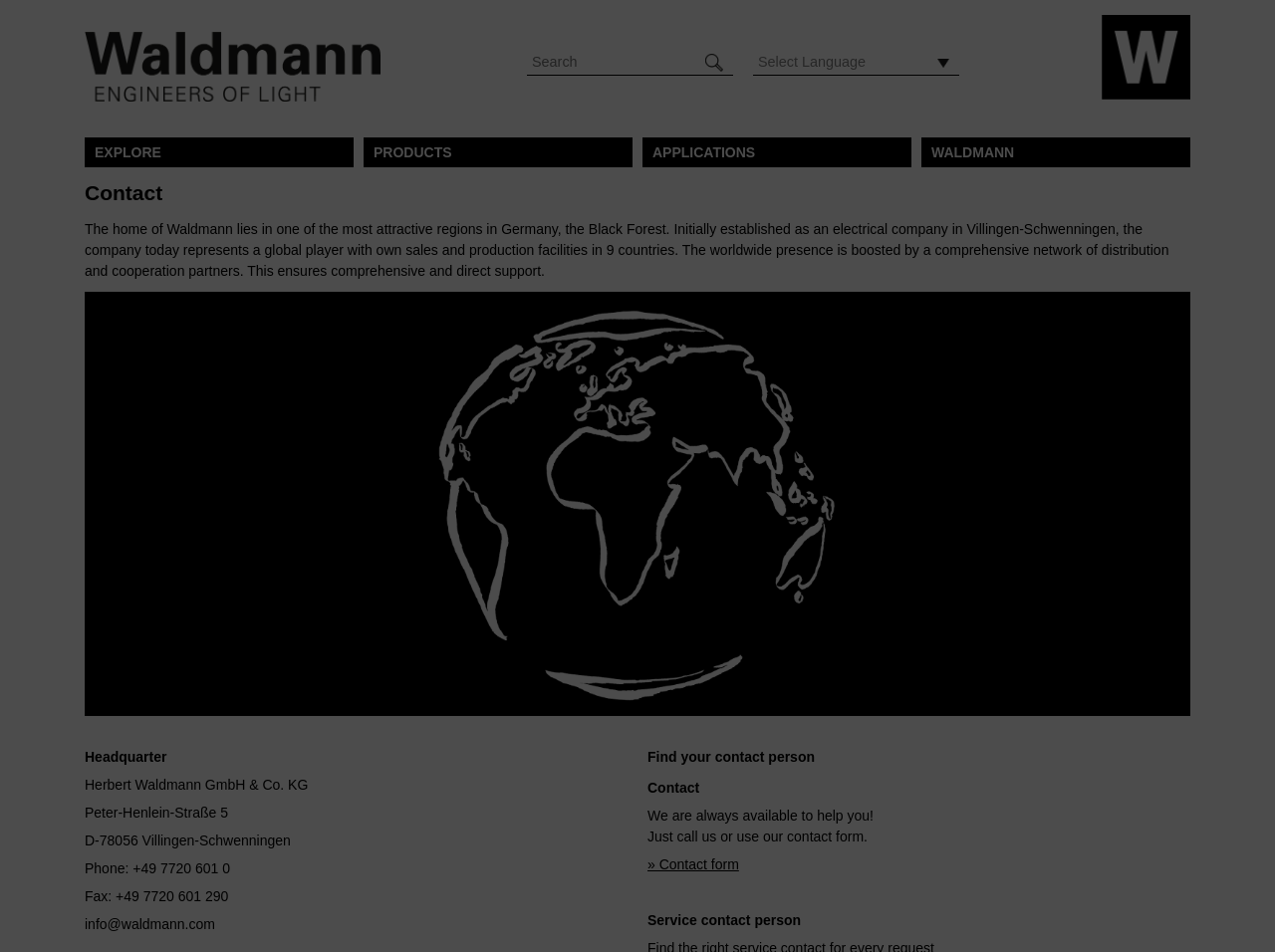Please mark the clickable region by giving the bounding box coordinates needed to complete this instruction: "Explore the website".

[0.066, 0.144, 0.277, 0.176]